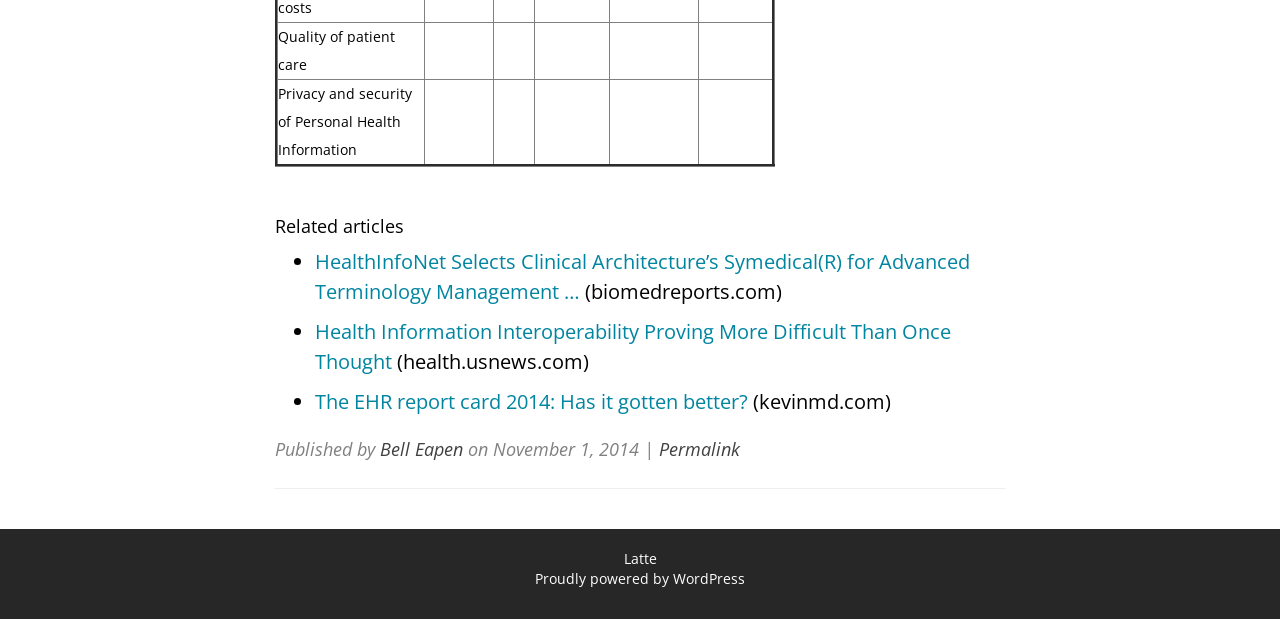Locate the UI element that matches the description Toggle the Widgetbar in the webpage screenshot. Return the bounding box coordinates in the format (top-left x, top-left y, bottom-right x, bottom-right y), with values ranging from 0 to 1.

None